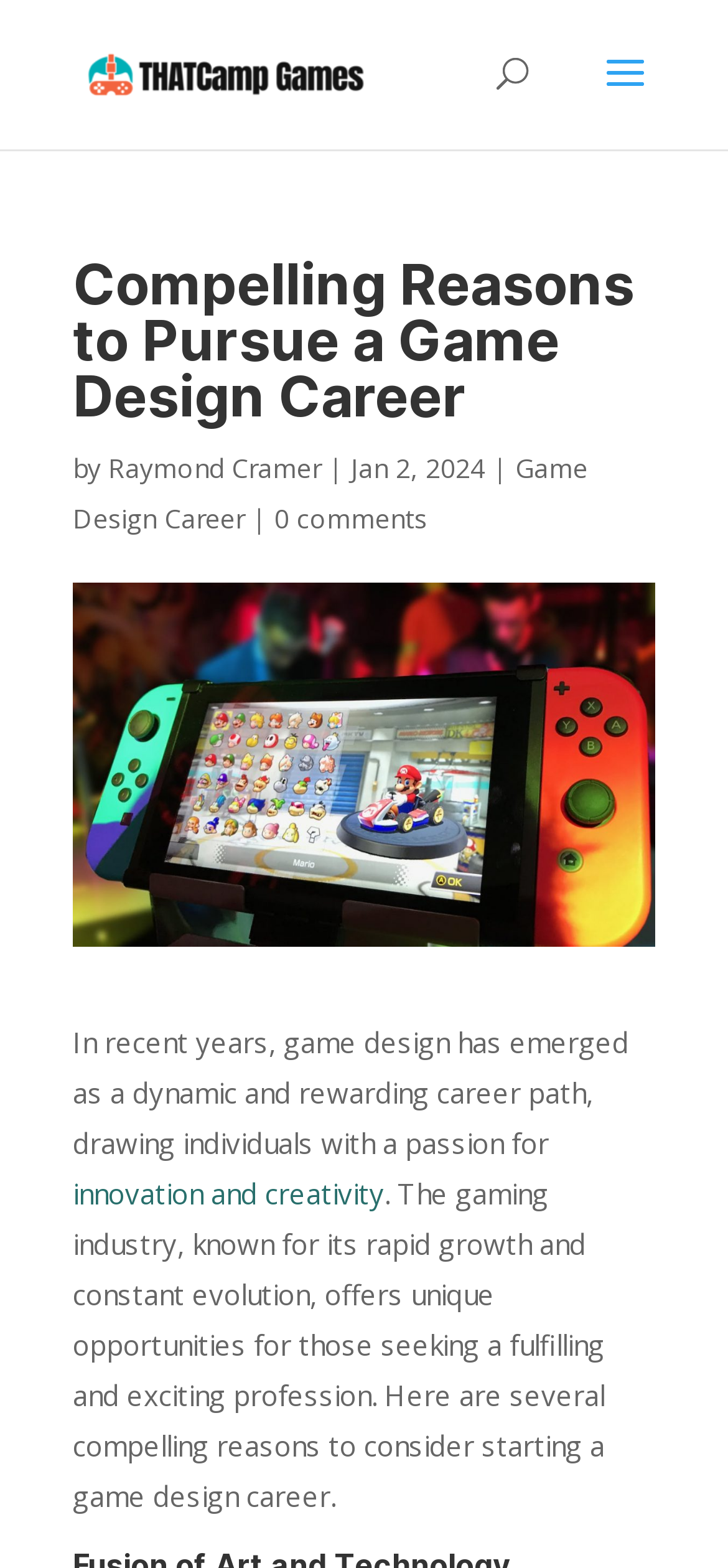Give a concise answer using one word or a phrase to the following question:
What is the image above the article about?

Gaming